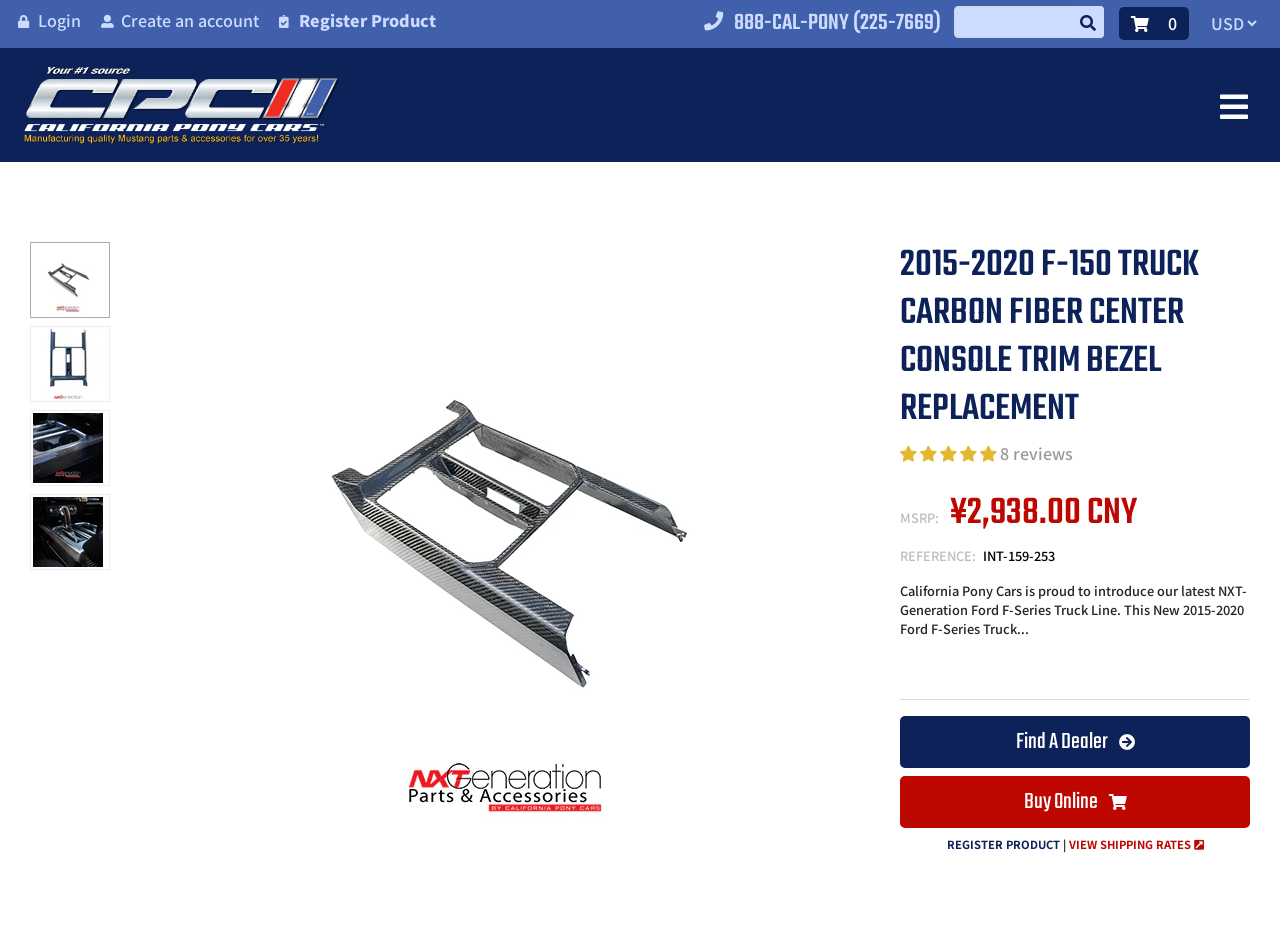What is the rating of this product?
Please give a detailed answer to the question using the information shown in the image.

I found the rating by looking at the link with the text '4.88 stars 8 reviews' and the button with the text '4.88 stars' next to it.